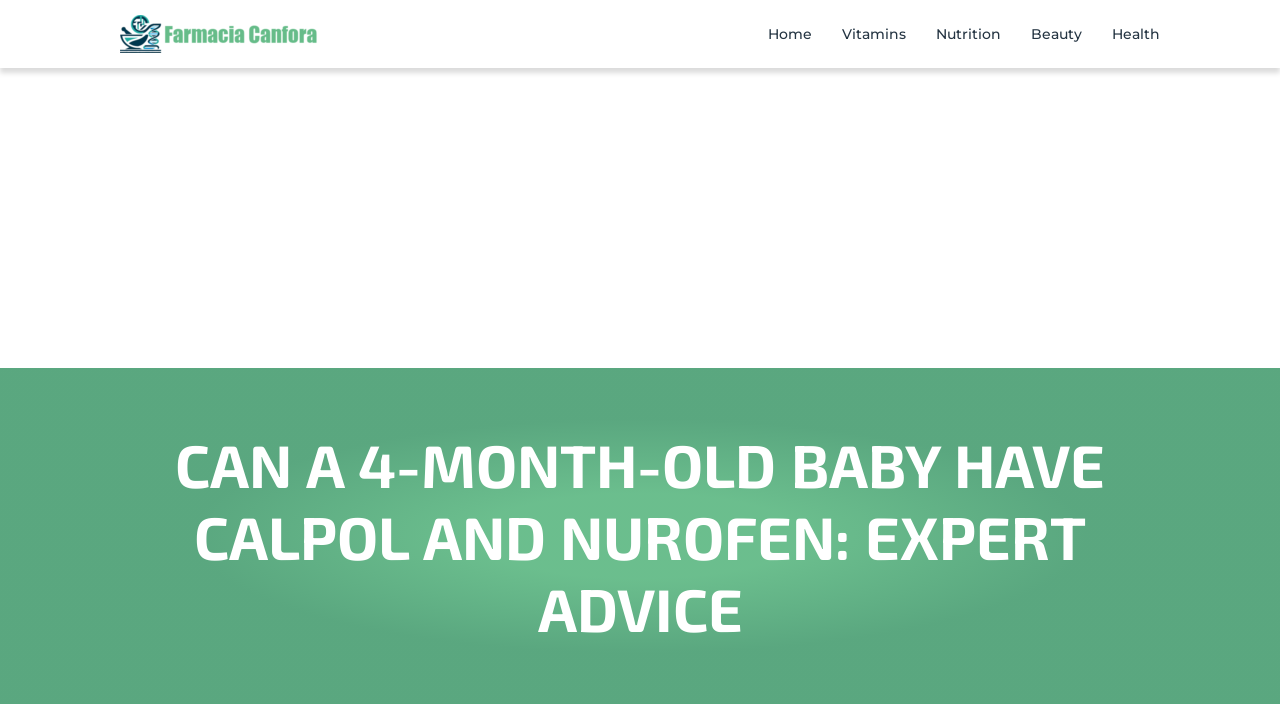Find and extract the text of the primary heading on the webpage.

CAN A 4-MONTH-OLD BABY HAVE CALPOL AND NUROFEN: EXPERT ADVICE